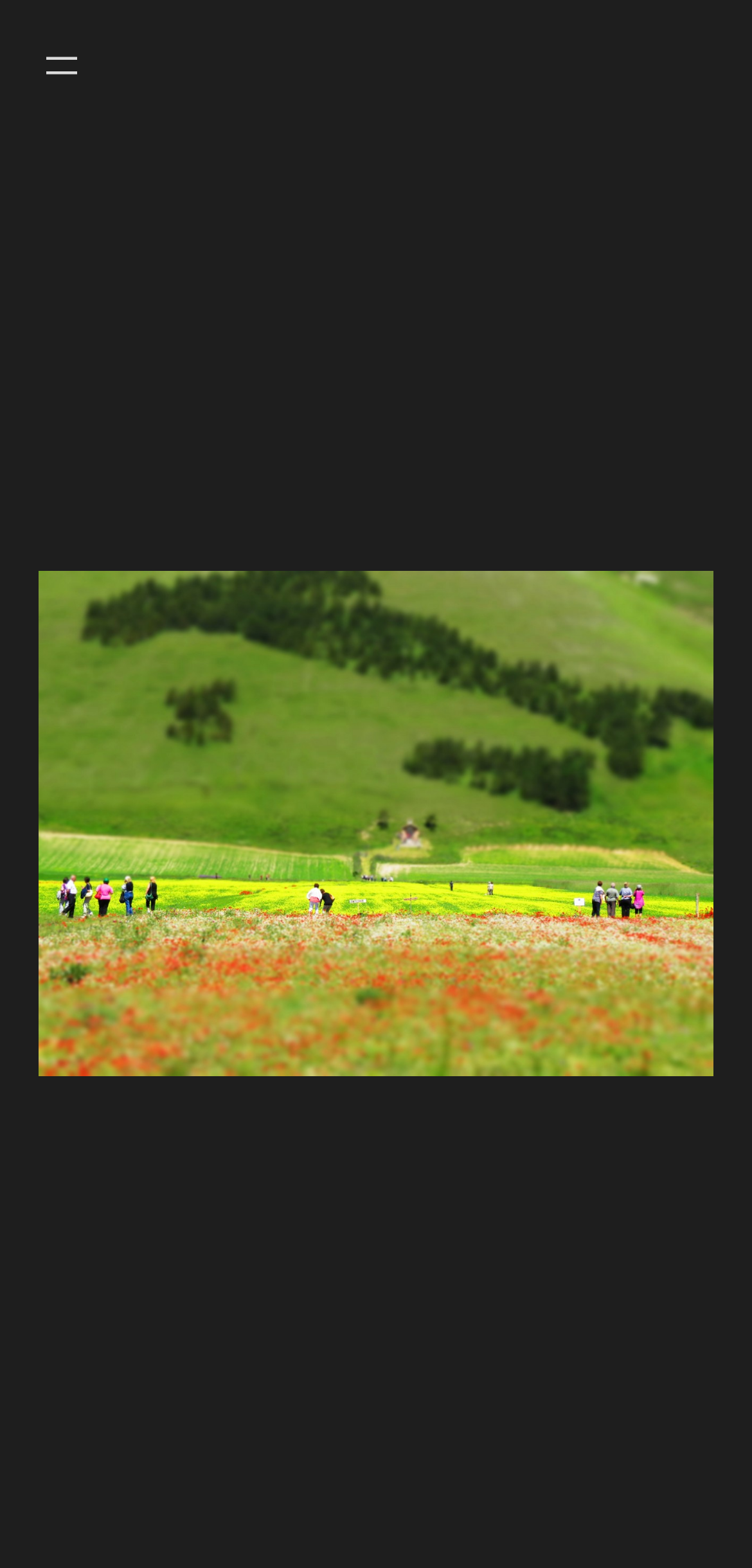What type of element is used to display the image?
Using the image as a reference, give a one-word or short phrase answer.

figure